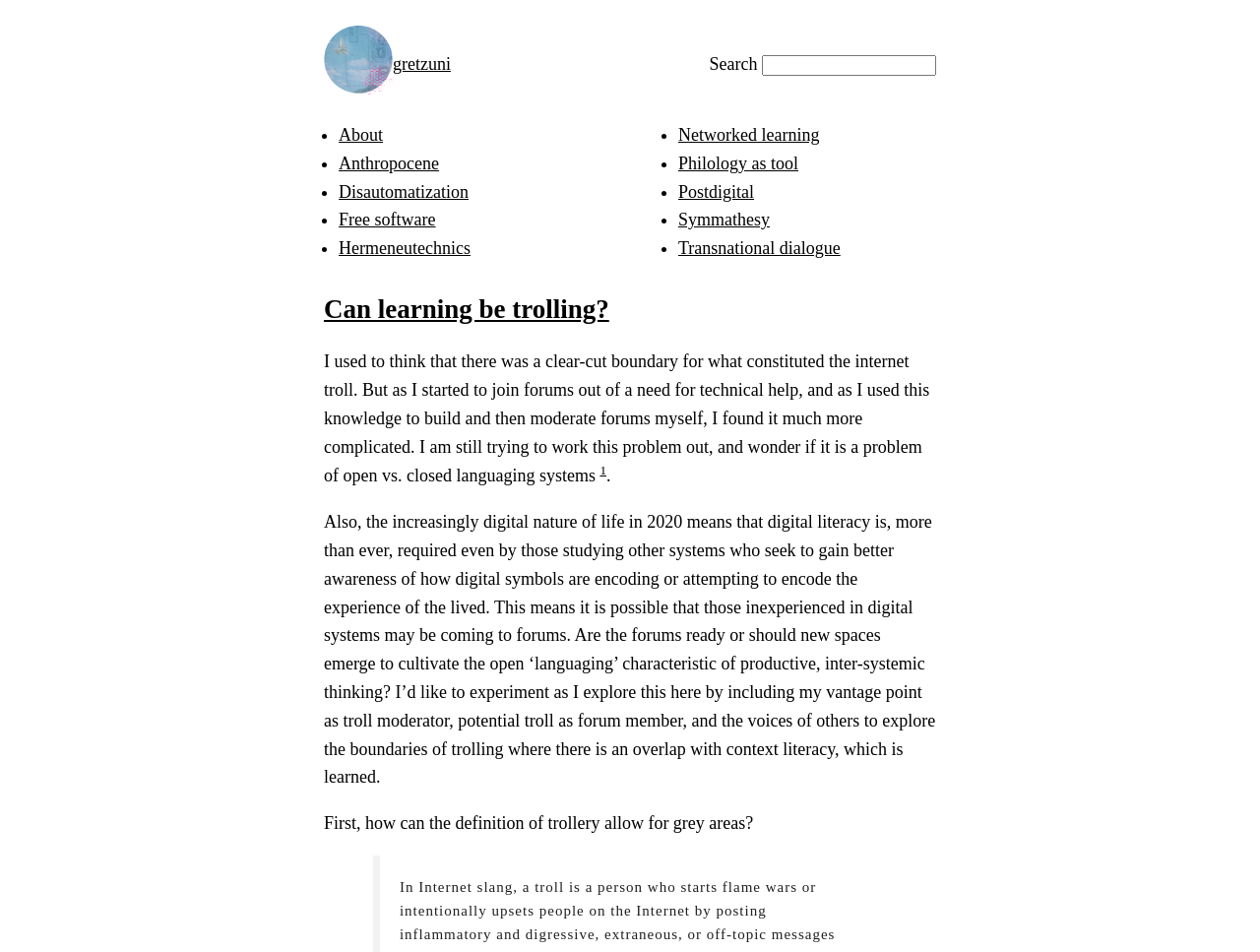What is the author's concern about digital literacy?
Refer to the image and answer the question using a single word or phrase.

Digital literacy for those studying other systems